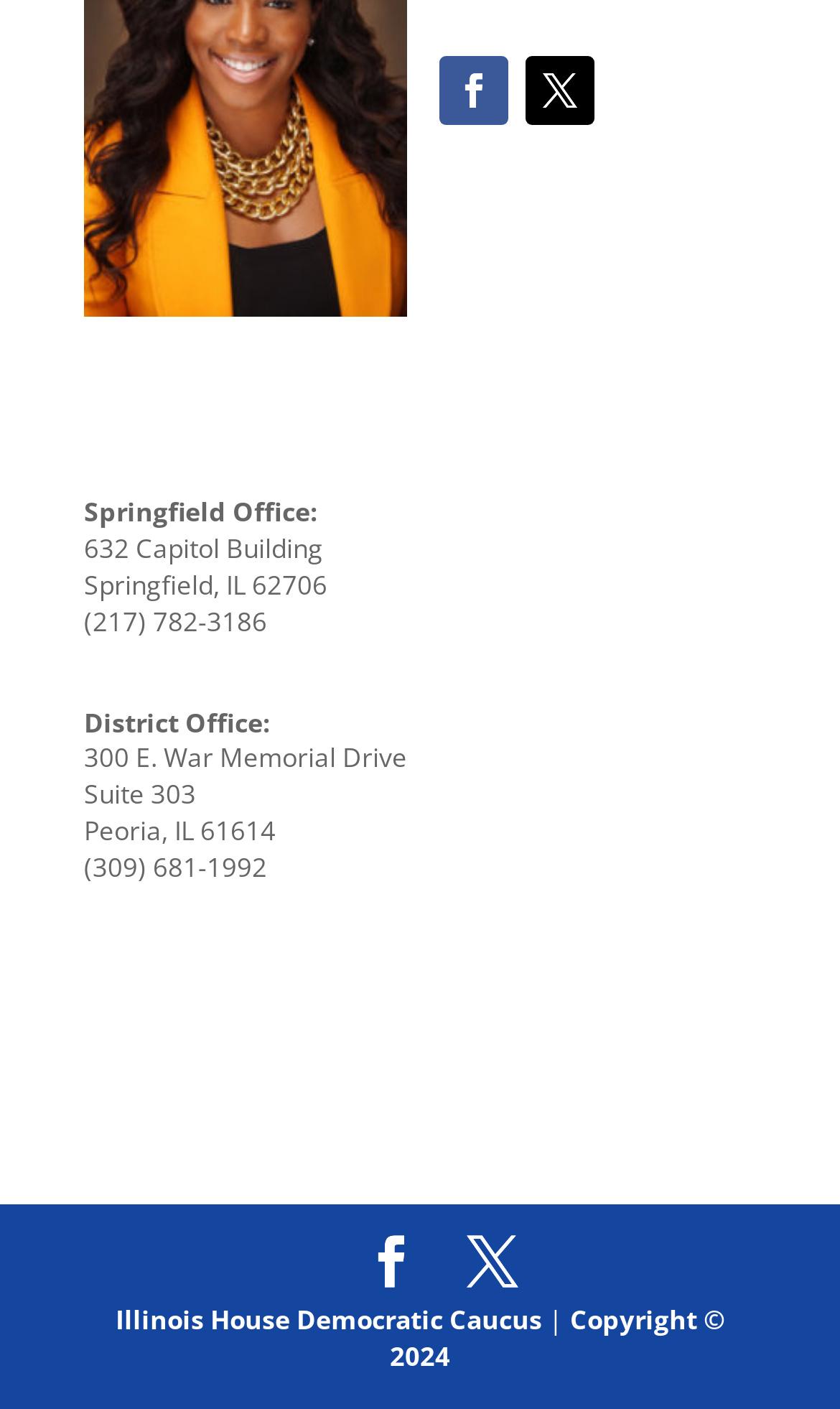What is the copyright year?
Using the visual information from the image, give a one-word or short-phrase answer.

2024